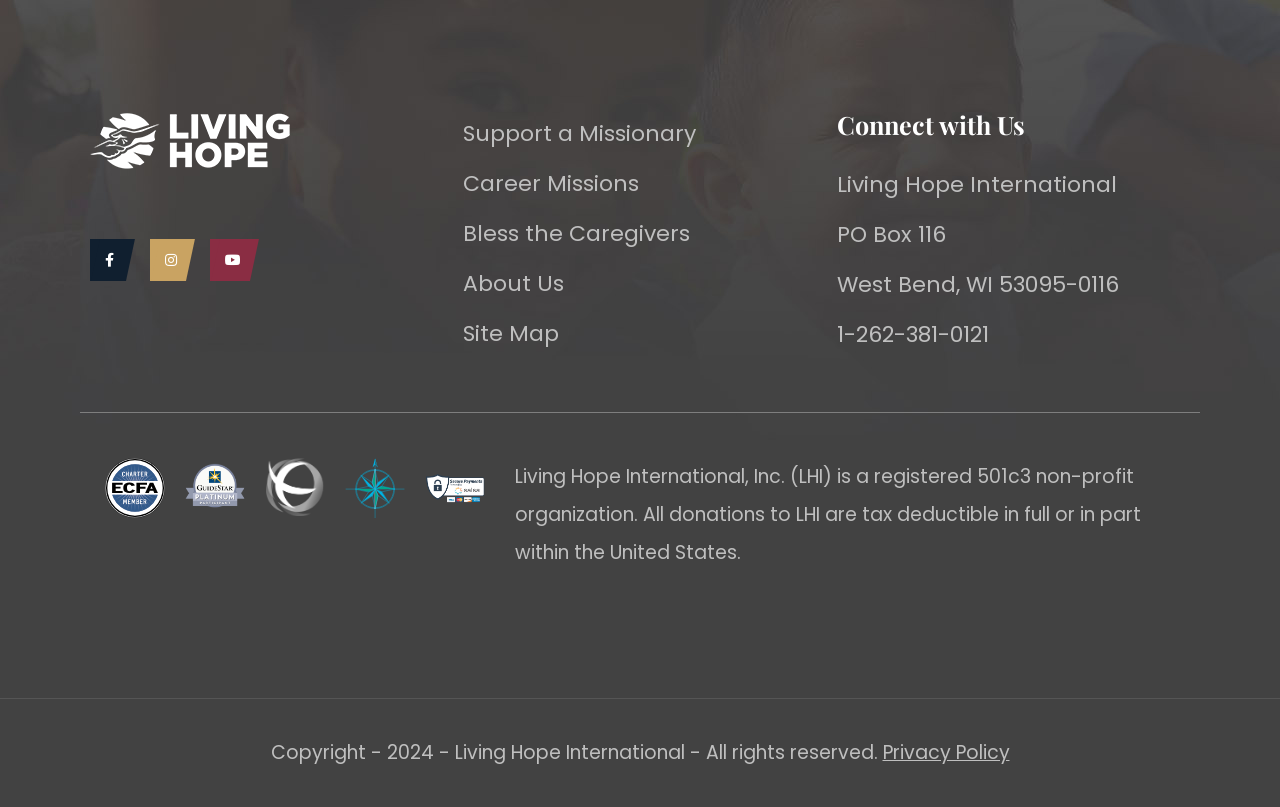What type of organization is Living Hope International?
Answer the question with a detailed and thorough explanation.

I found this information by reading the text at the bottom of the webpage, which states that Living Hope International, Inc. is a registered 501c3 non-profit organization.